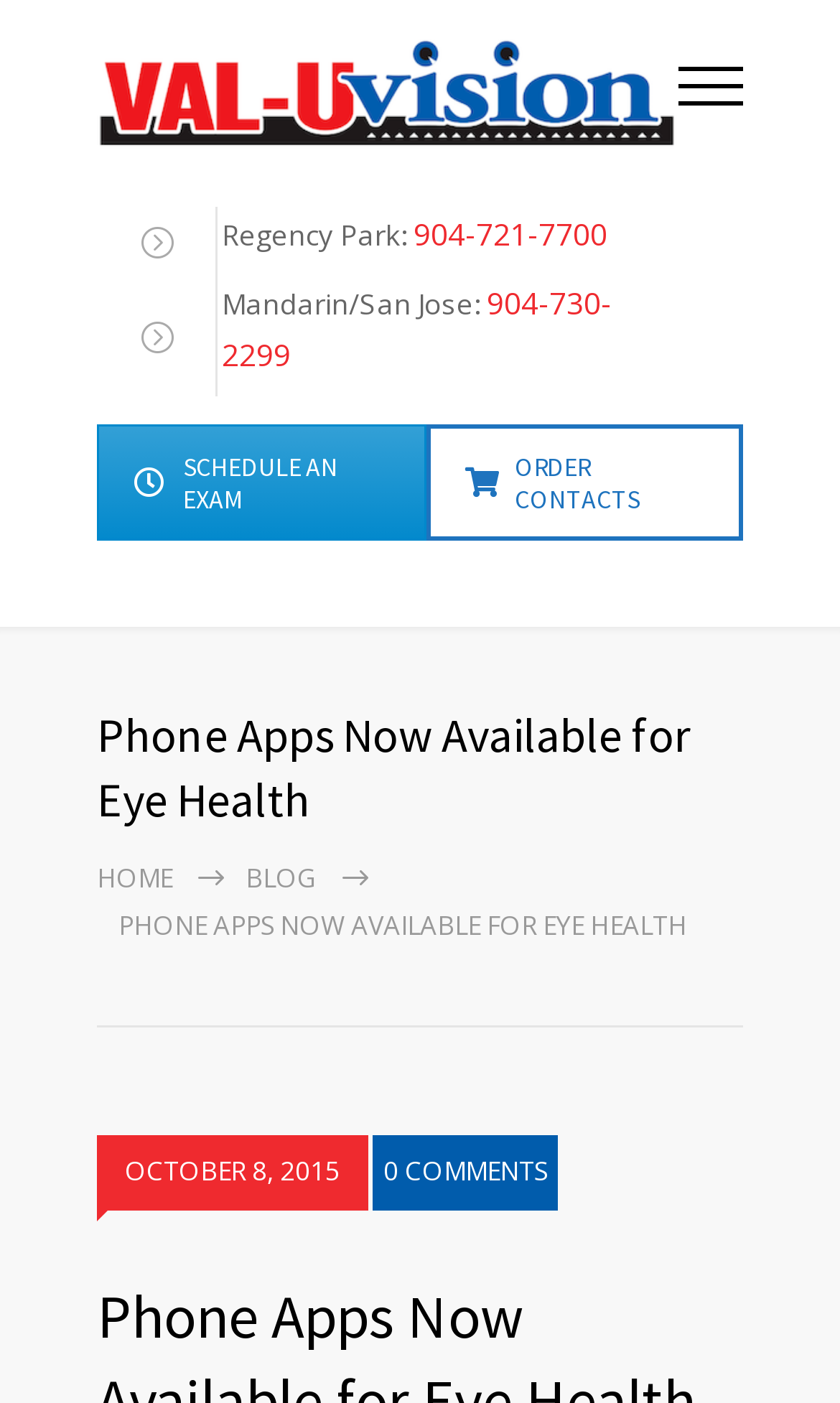Pinpoint the bounding box coordinates of the clickable area needed to execute the instruction: "Read the blog". The coordinates should be specified as four float numbers between 0 and 1, i.e., [left, top, right, bottom].

[0.292, 0.613, 0.377, 0.639]